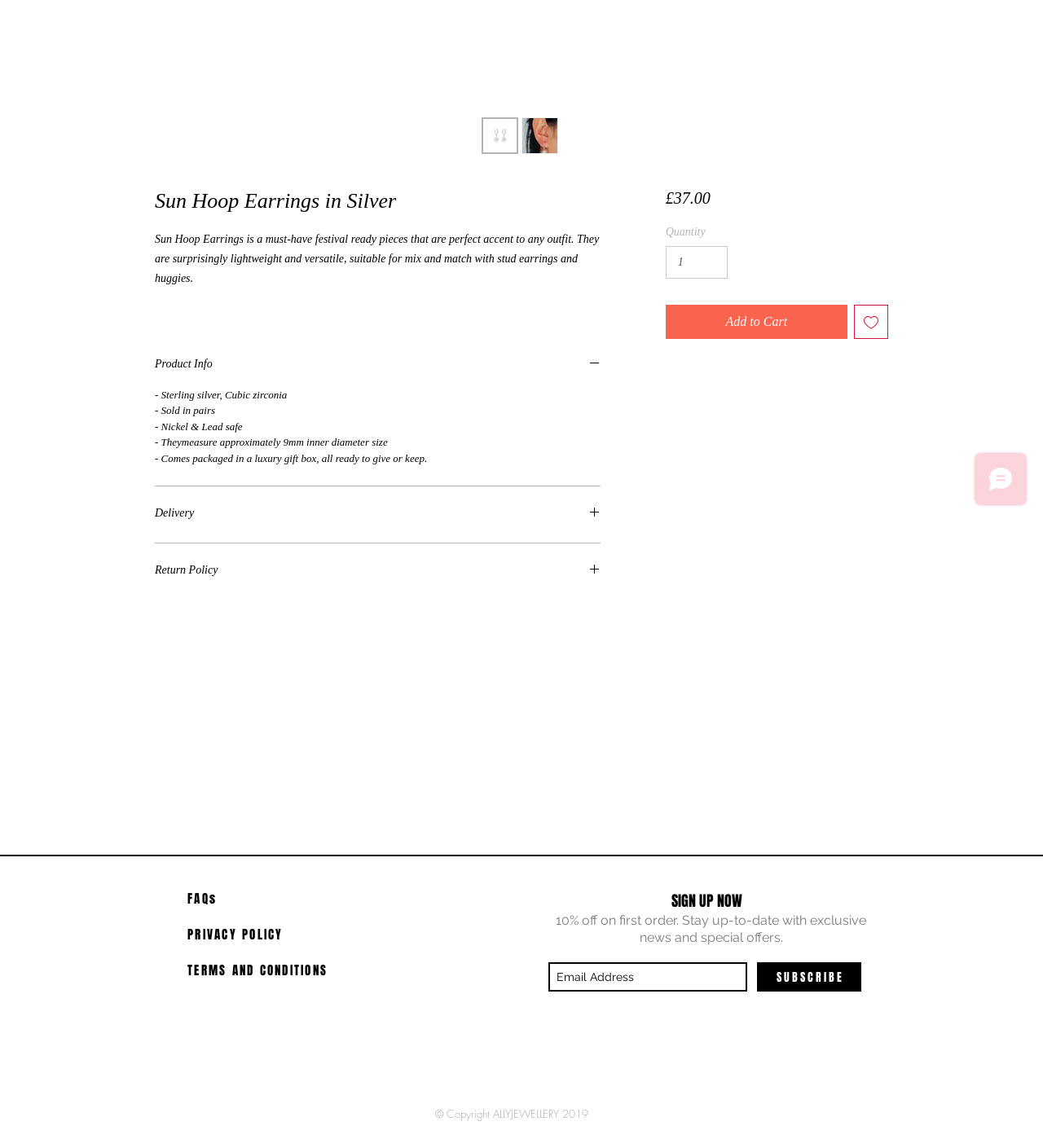Please find the bounding box coordinates (top-left x, top-left y, bottom-right x, bottom-right y) in the screenshot for the UI element described as follows: aria-label="Email Address" name="email" placeholder="Email Address"

[0.526, 0.838, 0.716, 0.864]